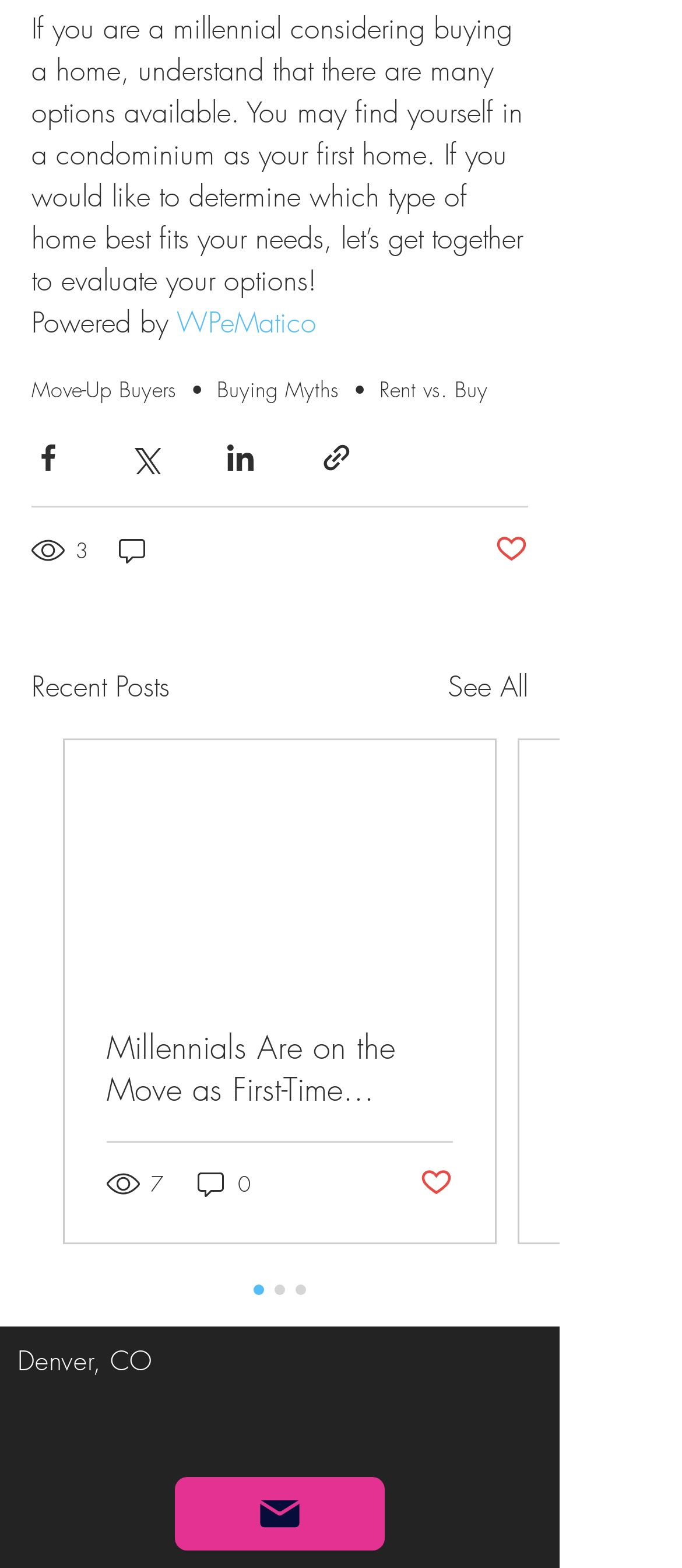Identify the bounding box coordinates for the element you need to click to achieve the following task: "Read 'Millennials Are on the Move as First-Time Homebuyers [INFOGRAPHIC}'". The coordinates must be four float values ranging from 0 to 1, formatted as [left, top, right, bottom].

[0.156, 0.654, 0.664, 0.707]